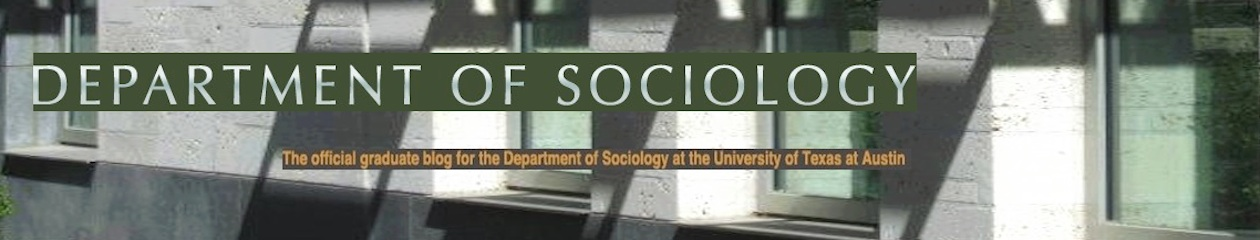Can you look at the image and give a comprehensive answer to the question:
What is reflected off the windows?

The image features a modern architectural background, which suggests a connection to the University campus, and natural light is reflected off the windows, creating a vibrant and engaging atmosphere.